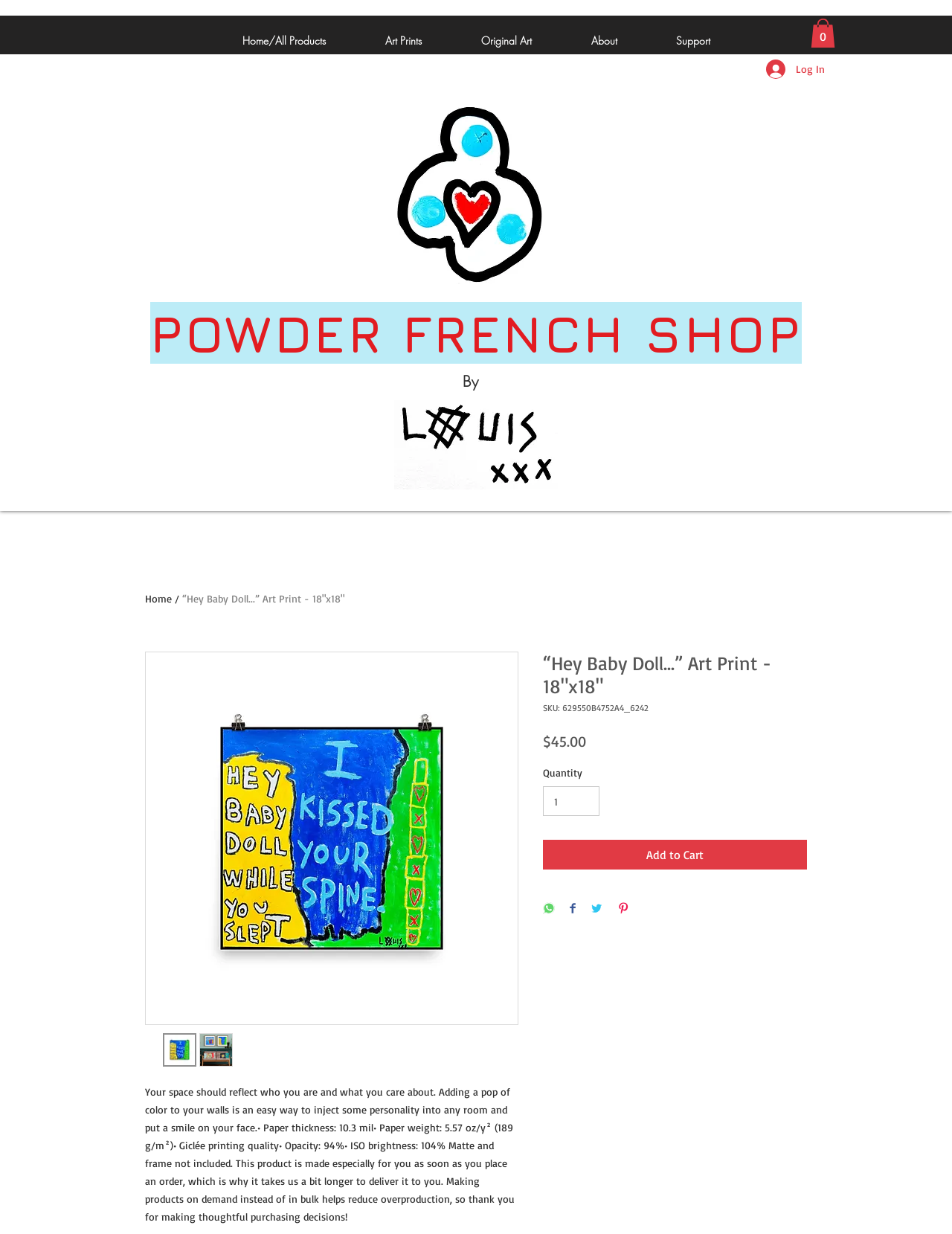Please determine the bounding box coordinates of the element to click on in order to accomplish the following task: "Click on the 'Art Prints' link". Ensure the coordinates are four float numbers ranging from 0 to 1, i.e., [left, top, right, bottom].

[0.373, 0.013, 0.474, 0.043]